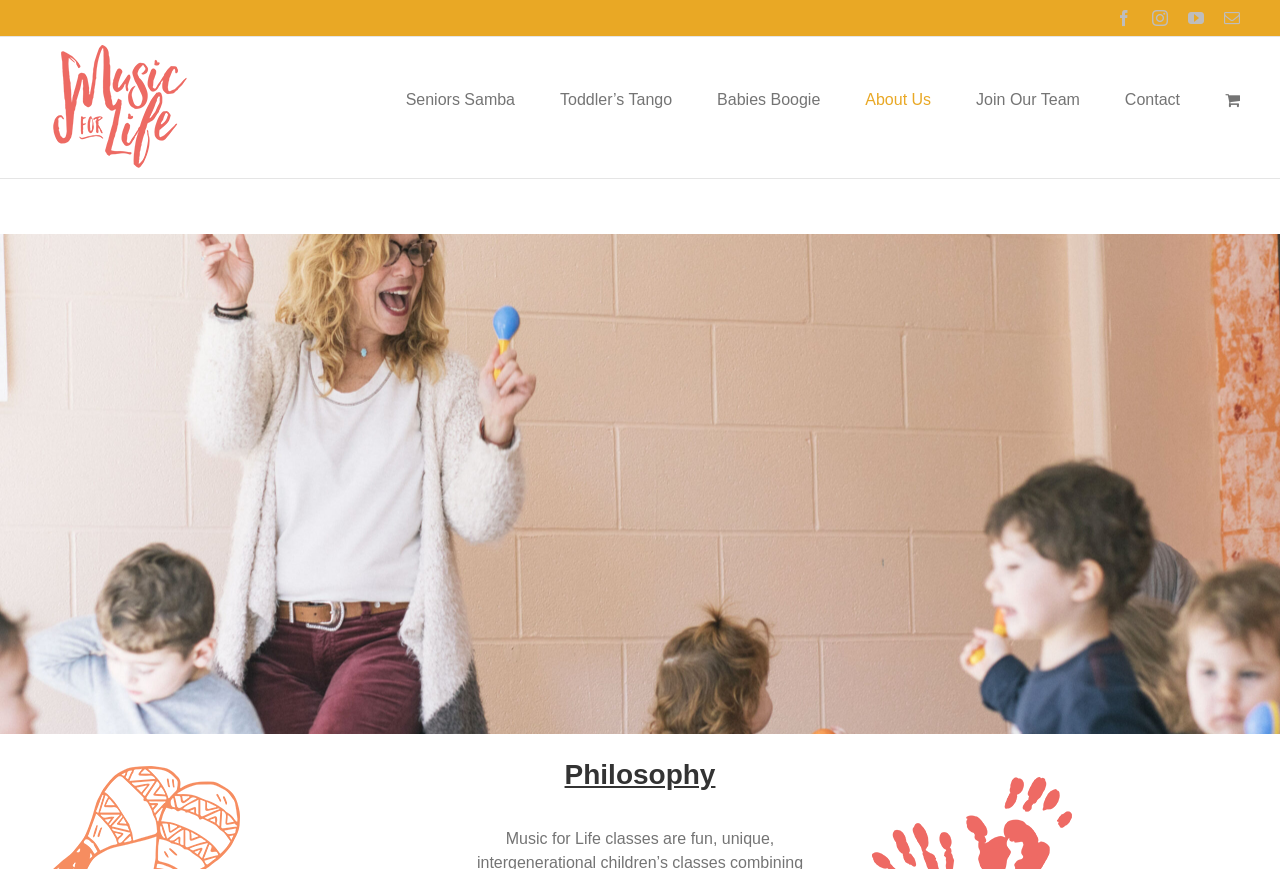Using the information in the image, give a comprehensive answer to the question: 
How many social media links are there?

I counted the number of social media links at the top of the webpage, which are Facebook, Instagram, YouTube, and Email, so there are 4 social media links.